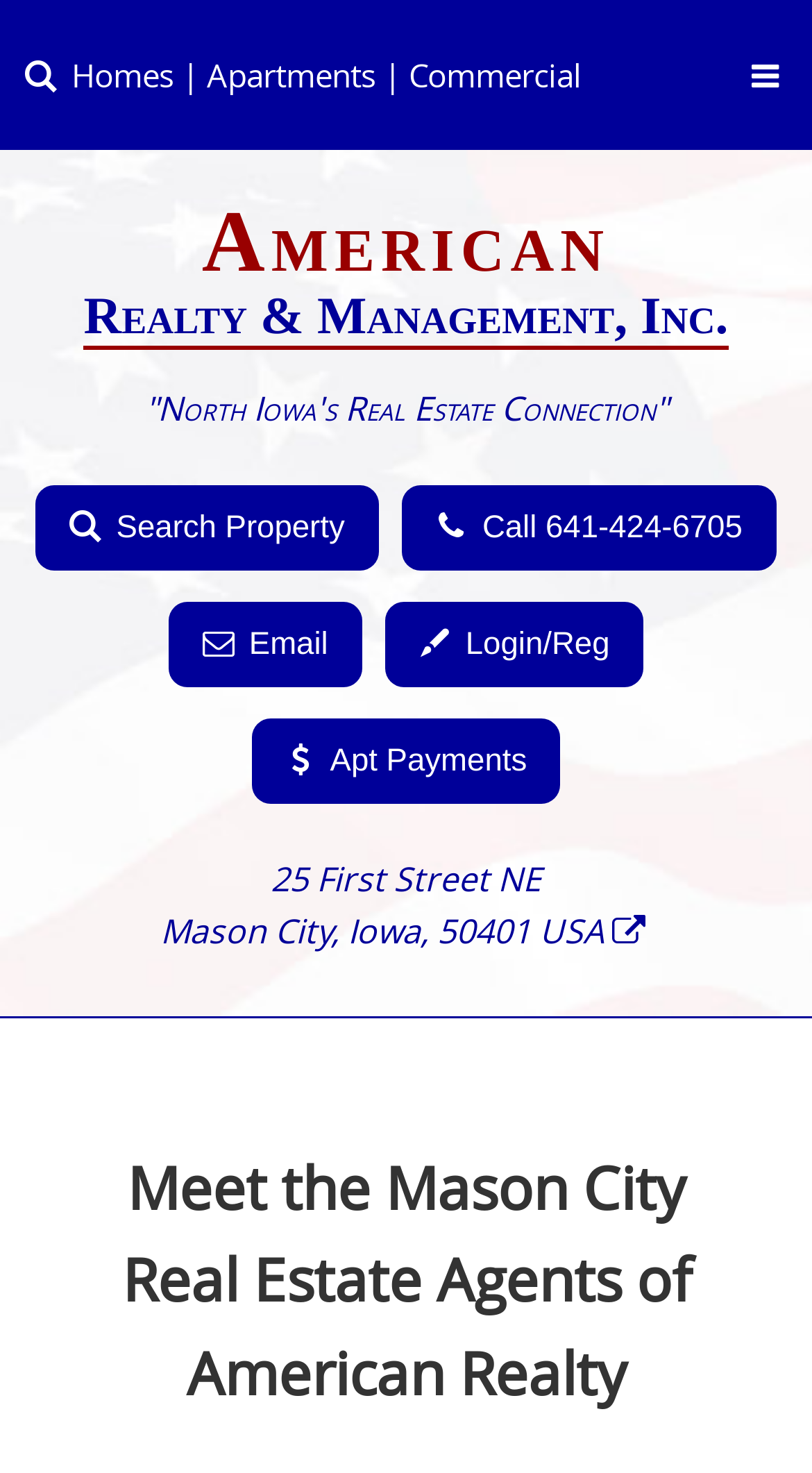Find the headline of the webpage and generate its text content.

American
Realty & Management, Inc.